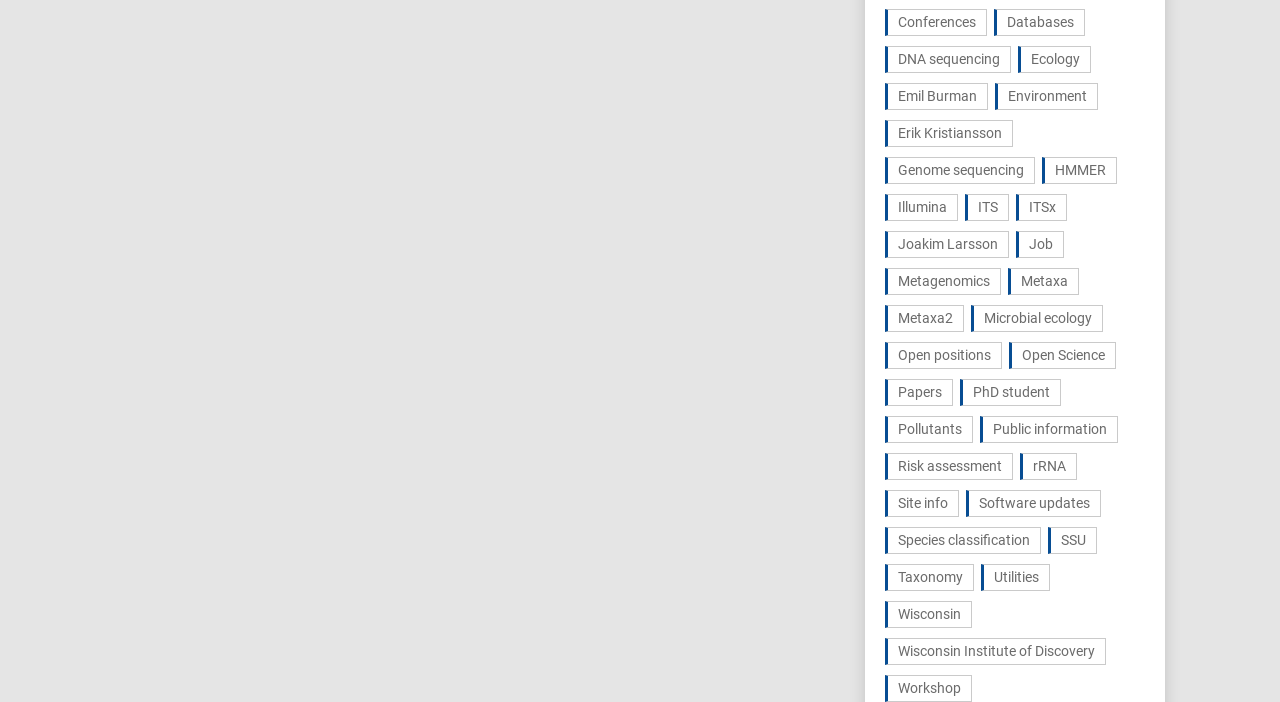Utilize the information from the image to answer the question in detail:
Is there a link related to software updates?

I searched the link elements on the webpage and found a link with the text 'Software updates (59 items)', which suggests that the webpage provides information about software updates.